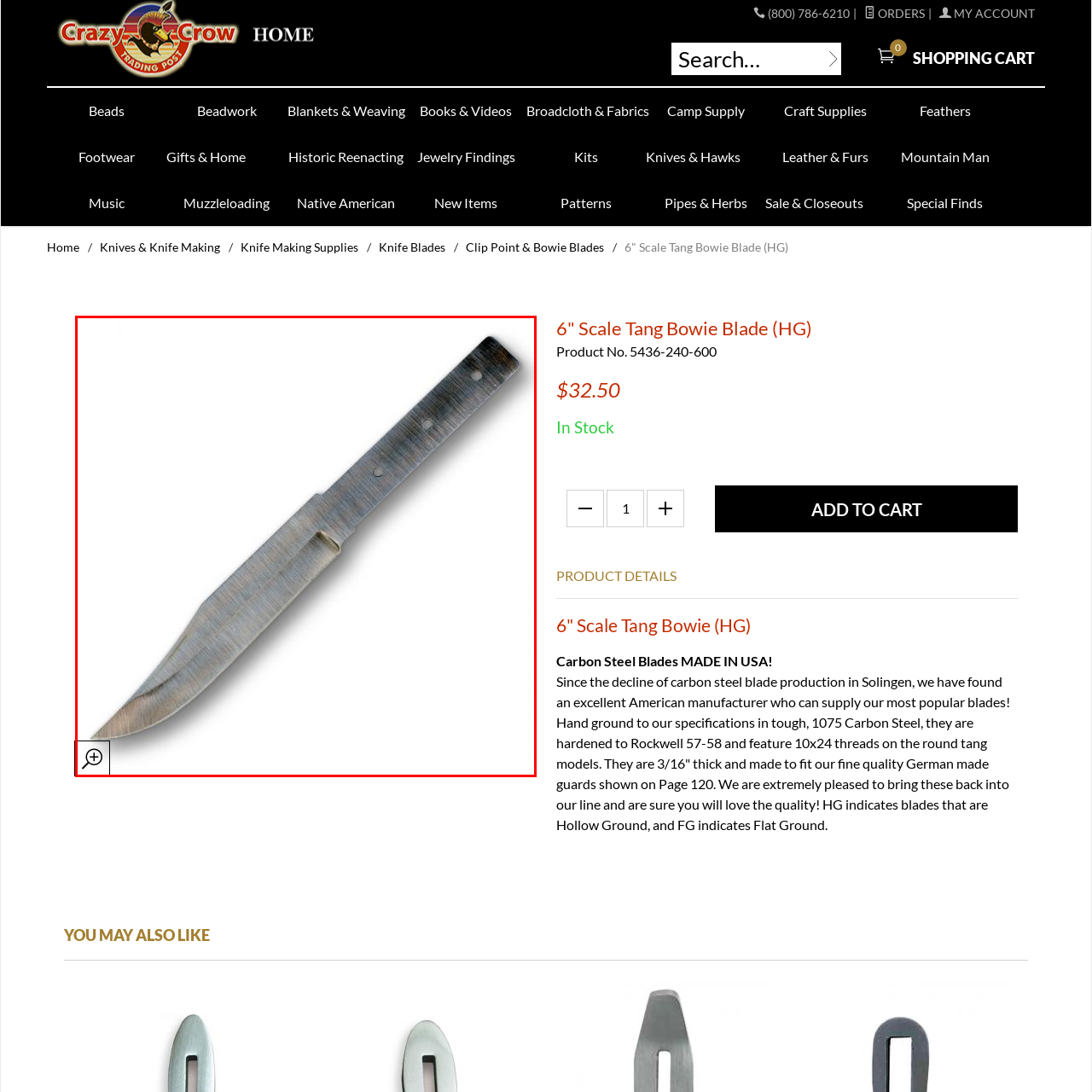Craft a comprehensive description of the image located inside the red boundary.

This image features a 6" Scale Tang Bowie Blade, showcasing a sleek and robust design. The blade, made from high-quality carbon steel, is ideal for knife-making enthusiasts and professionals alike. Its unique scale tang structure allows for secure attachment to various handles. The blade's polished finish highlights the craftsmanship and durability, while its pointed tip and sharp edge suggest precision and purpose in cutting tasks. The product is marketed at a price of $32.50 and is currently in stock, making it a perfect choice for those interested in custom knife projects. This blade is noted for being made in the USA, reflecting a commitment to quality and local manufacturing.